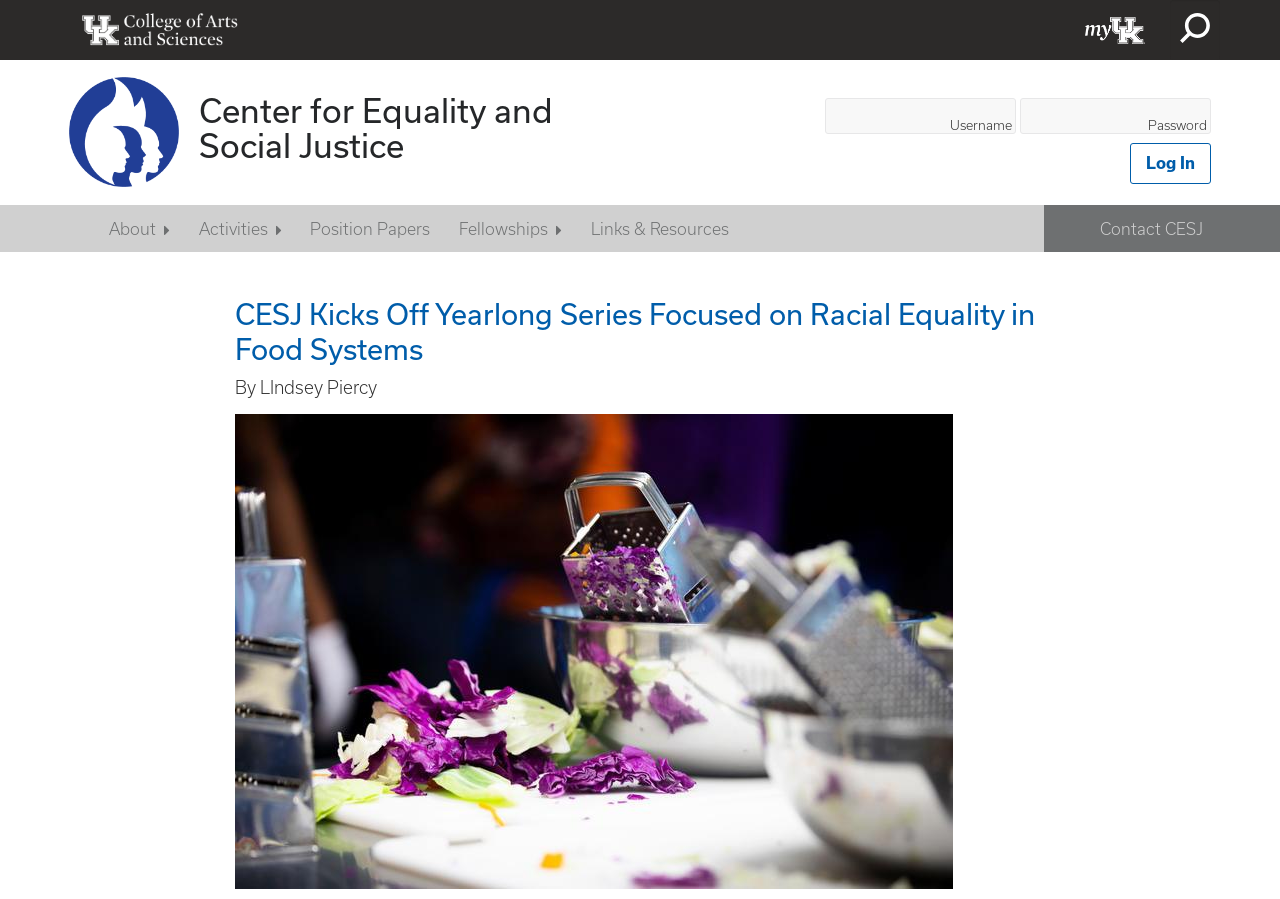Answer the question in one word or a short phrase:
What is the name of the author of the article?

Lindsey Piercy